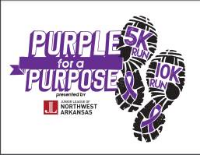Describe every significant element in the image thoroughly.

The image showcases a vibrant and engaging logo for the "Purple for a Purpose" run, highlighting the 5K and 10K events. The design prominently features purple footprints, symbolizing the event's connection to domestic violence awareness, alongside the text "PURPLE for a PURPOSE" in bold lettering. The logo is presented by the Junior League of Northwest Arkansas, emphasizing community involvement and support for a vital cause. This event aims to raise awareness and bring the community together, encouraging participation in the upcoming race scheduled for Saturday, October 28, 2023, at Veterans Memorial Park in Fayetteville, Arkansas.